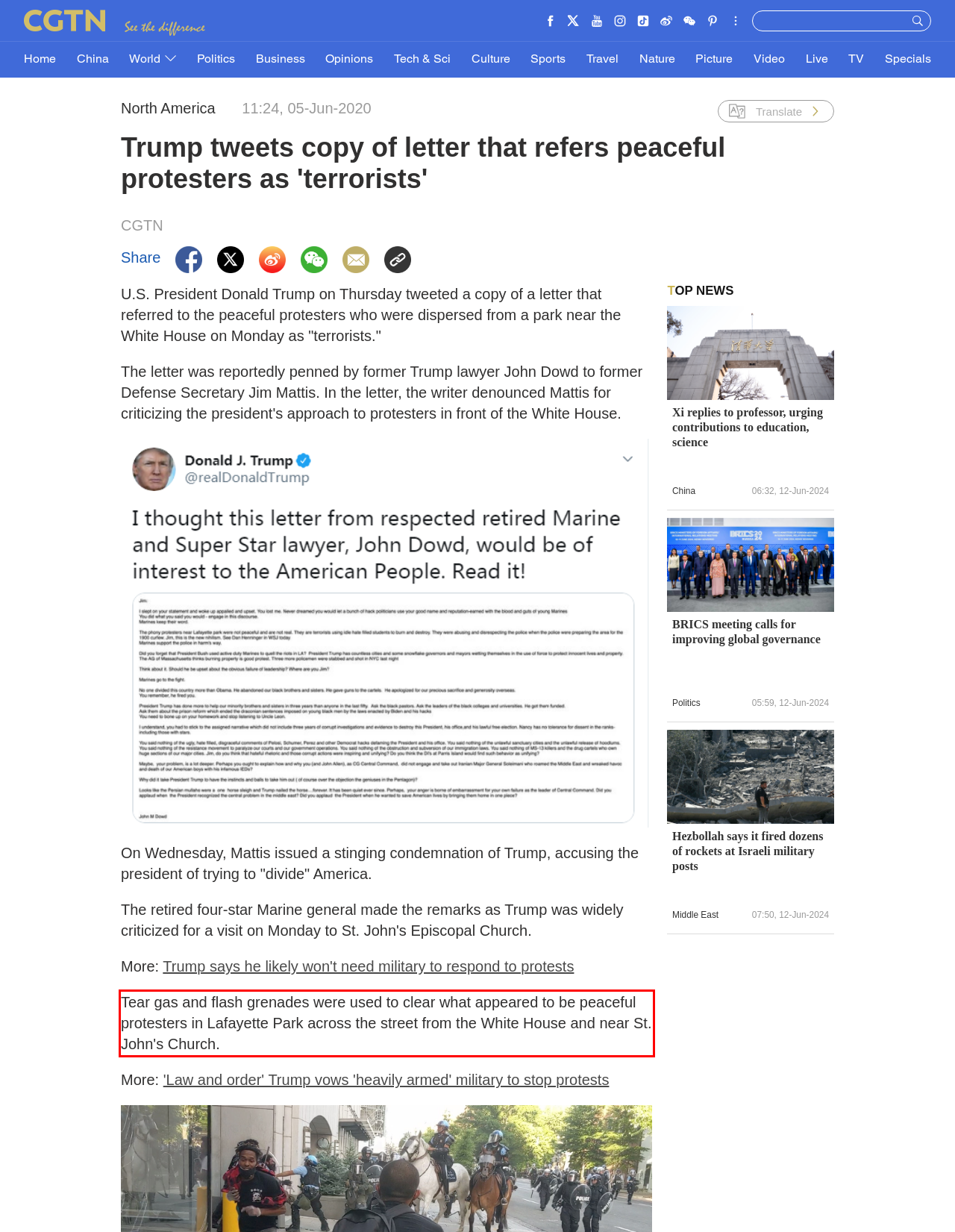Given a webpage screenshot with a red bounding box, perform OCR to read and deliver the text enclosed by the red bounding box.

Tear gas and flash grenades were used to clear what appeared to be peaceful protesters in Lafayette Park across the street from the White House and near St. John's Church.